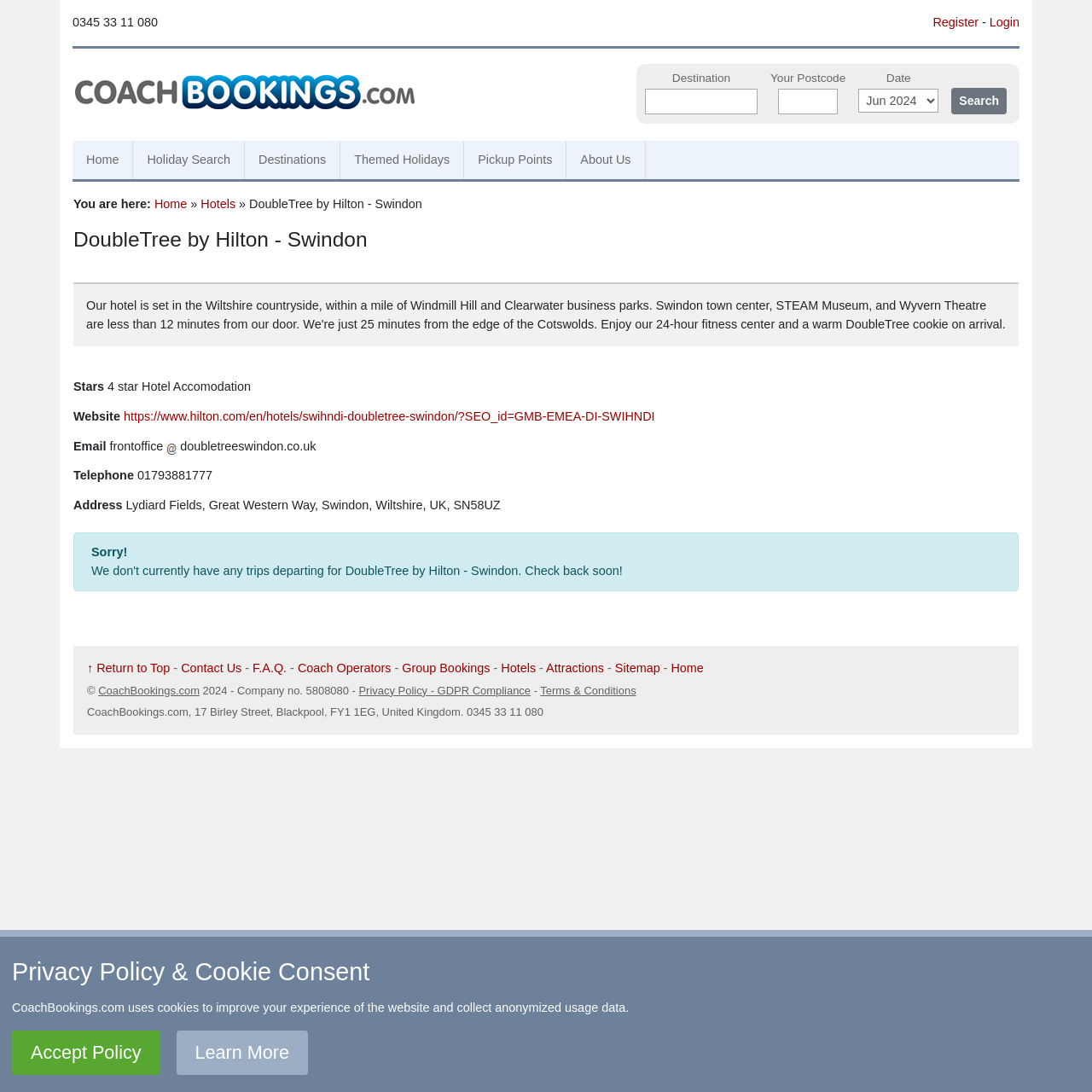Pinpoint the bounding box coordinates of the area that must be clicked to complete this instruction: "Search for a destination".

[0.786, 0.081, 0.86, 0.103]